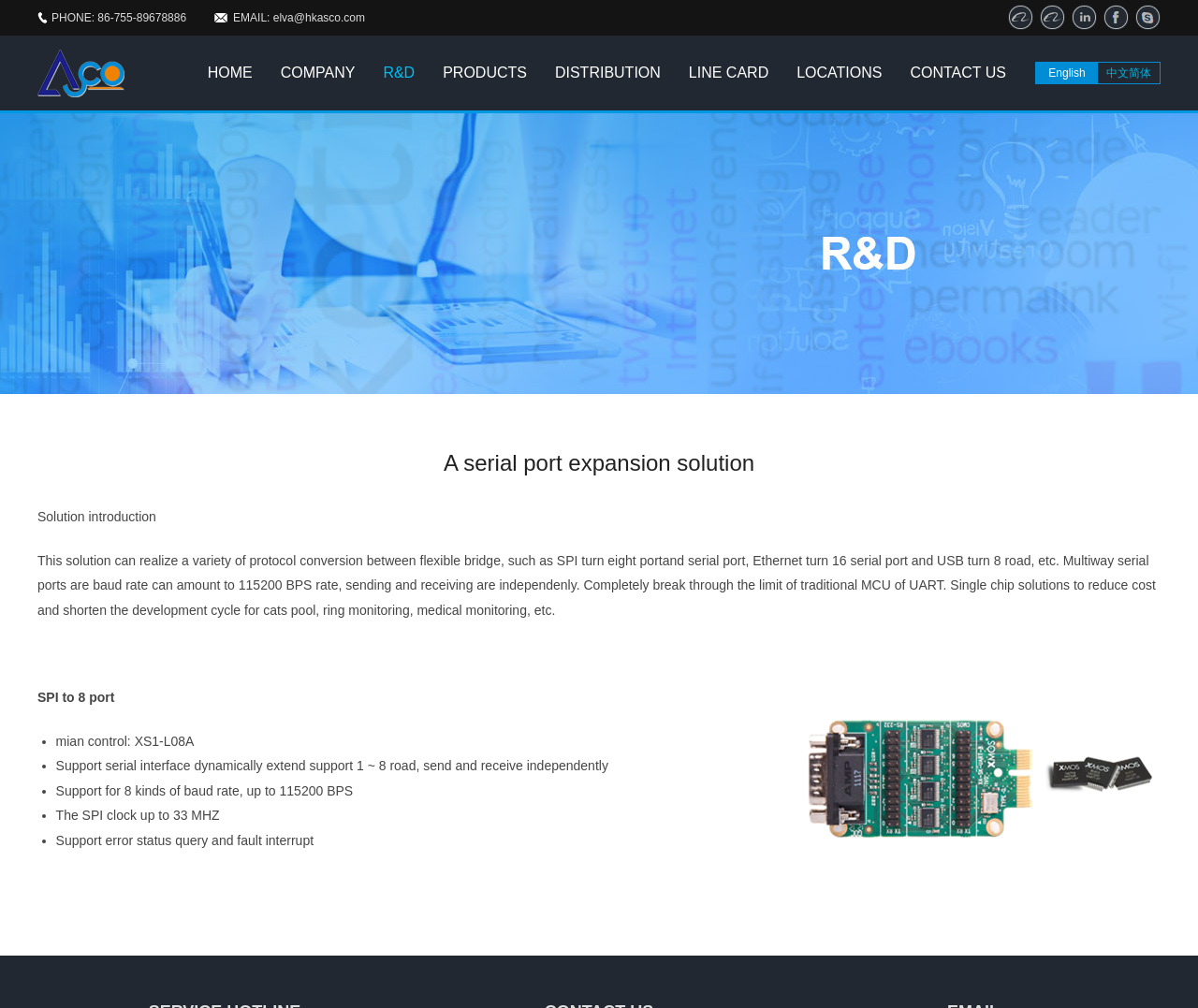Please identify the bounding box coordinates of the clickable area that will allow you to execute the instruction: "Click the 'English' language option".

[0.865, 0.062, 0.916, 0.083]